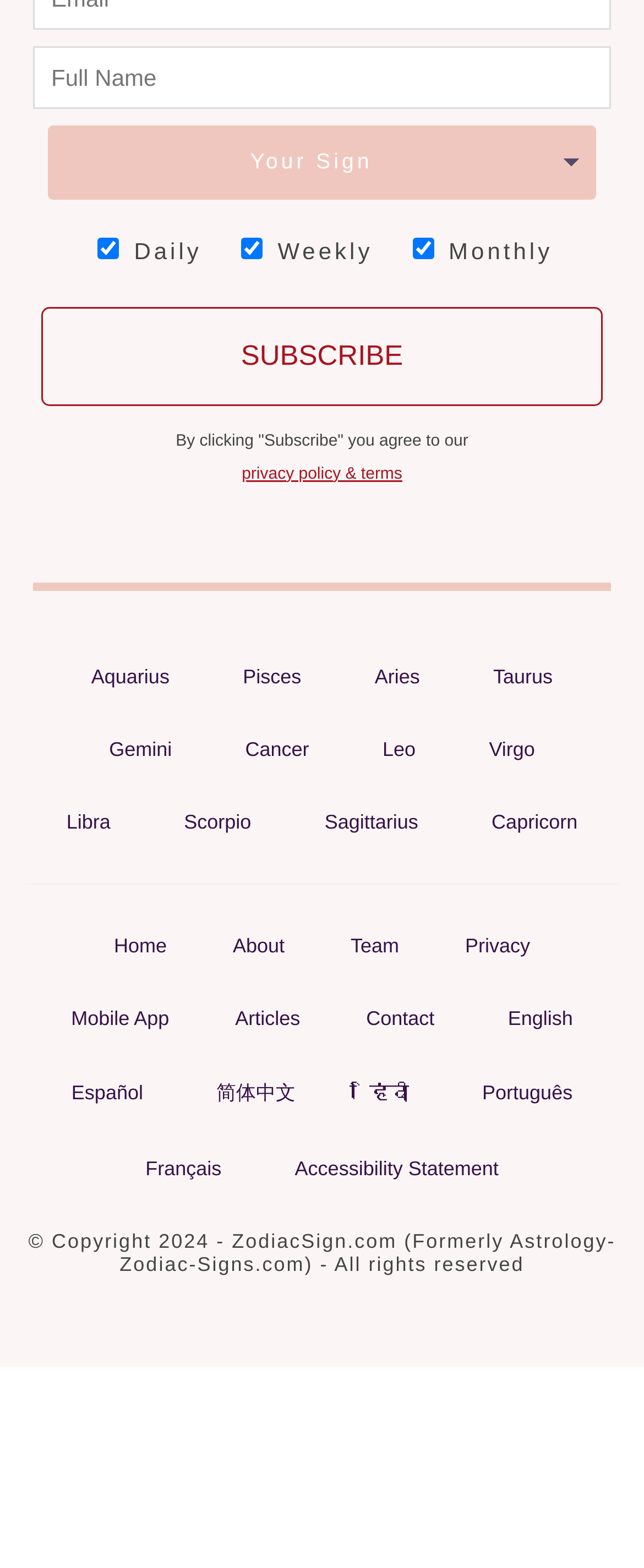Identify the bounding box coordinates for the UI element described as follows: "name="FNAME" placeholder="Full Name"". Ensure the coordinates are four float numbers between 0 and 1, formatted as [left, top, right, bottom].

[0.051, 0.029, 0.949, 0.069]